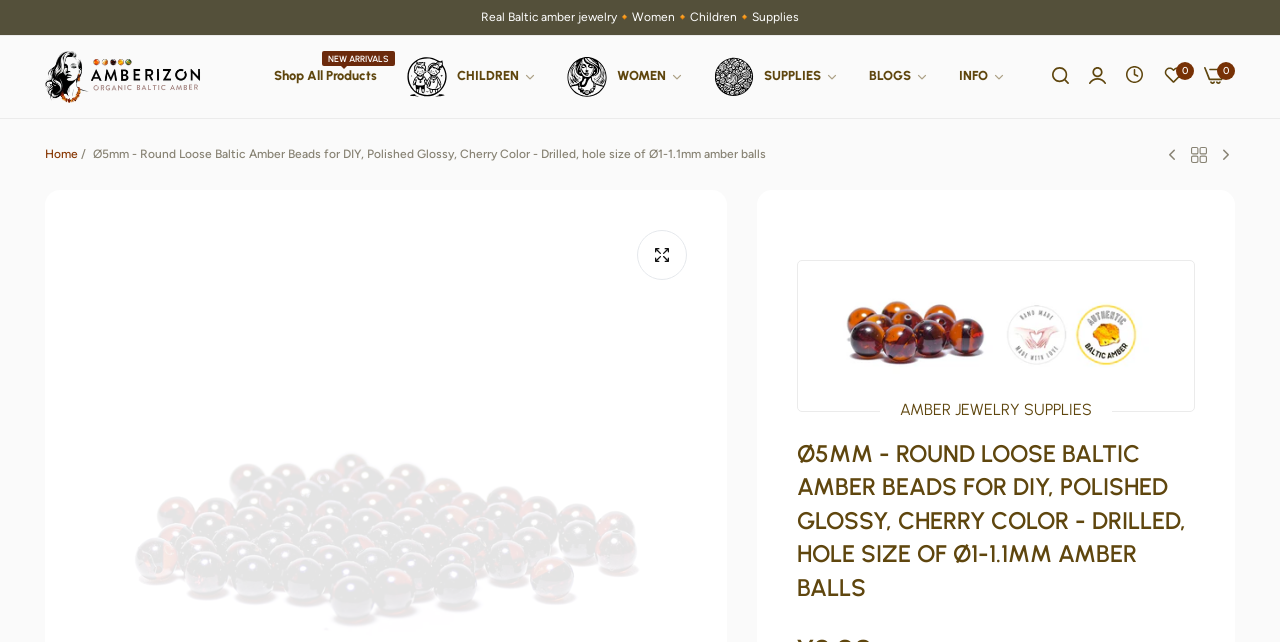Locate the bounding box coordinates of the element you need to click to accomplish the task described by this instruction: "Search for something".

[0.822, 0.101, 0.835, 0.139]